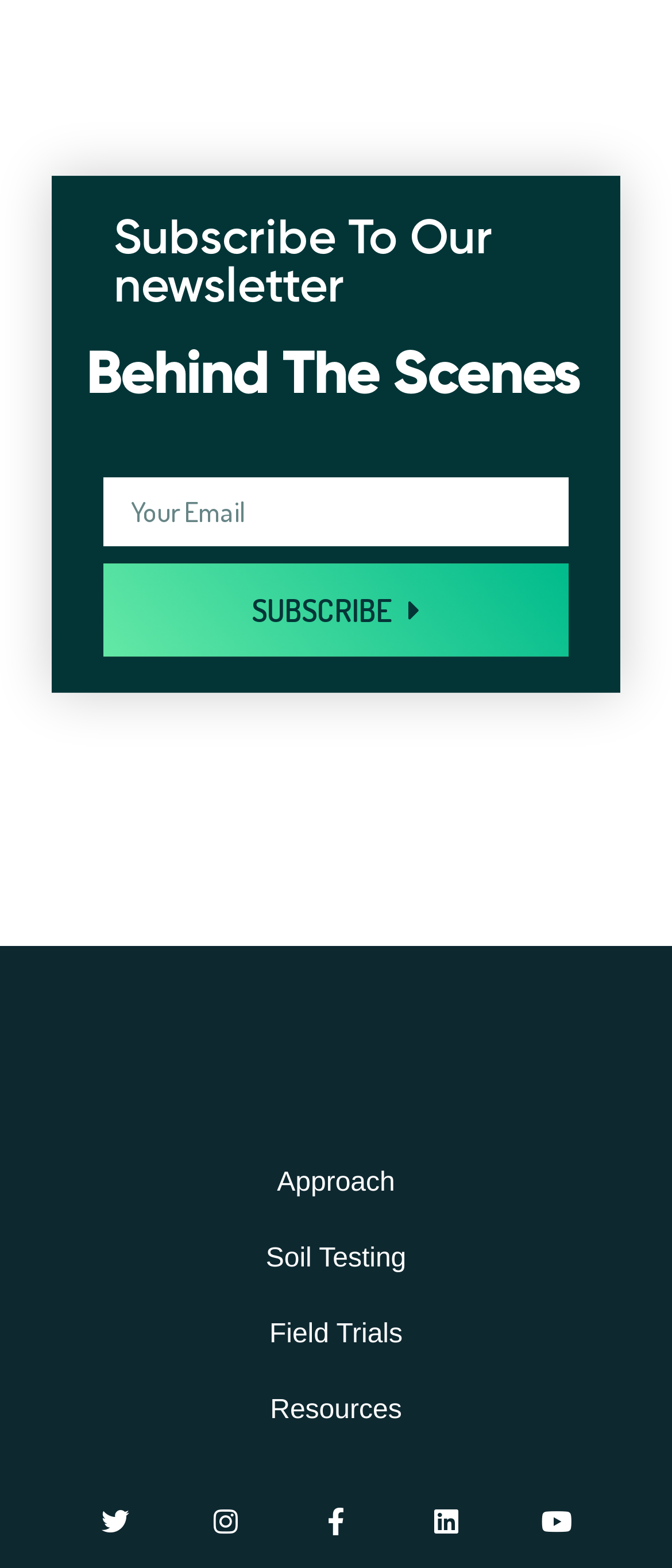Analyze the image and deliver a detailed answer to the question: What is the purpose of the textbox?

The textbox is labeled as 'Email Address' and is required, indicating that it is used to input an email address, likely for subscribing to a newsletter.